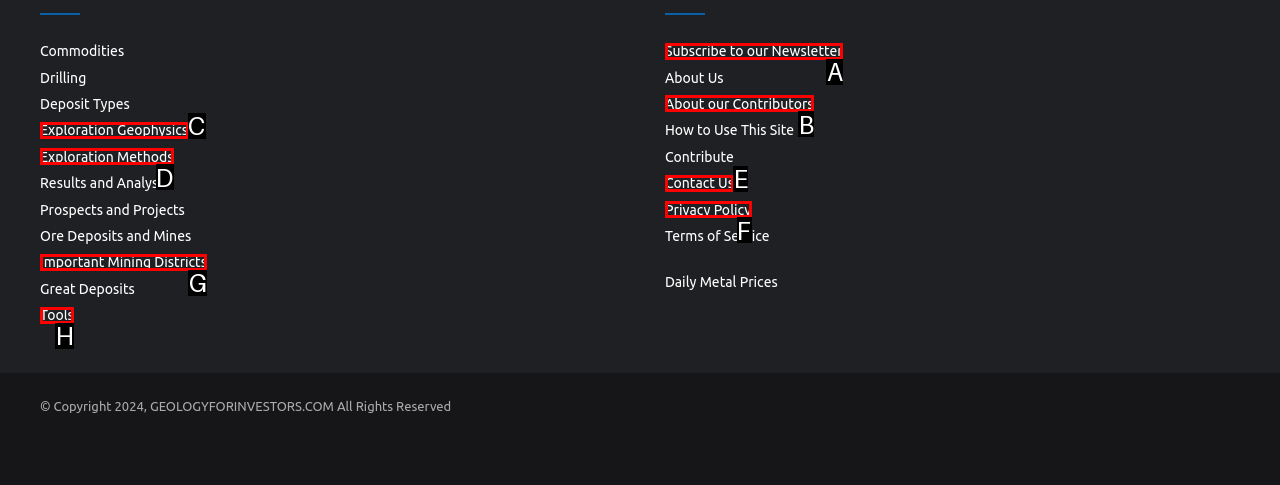Identify the letter of the UI element that corresponds to: Tools
Respond with the letter of the option directly.

H